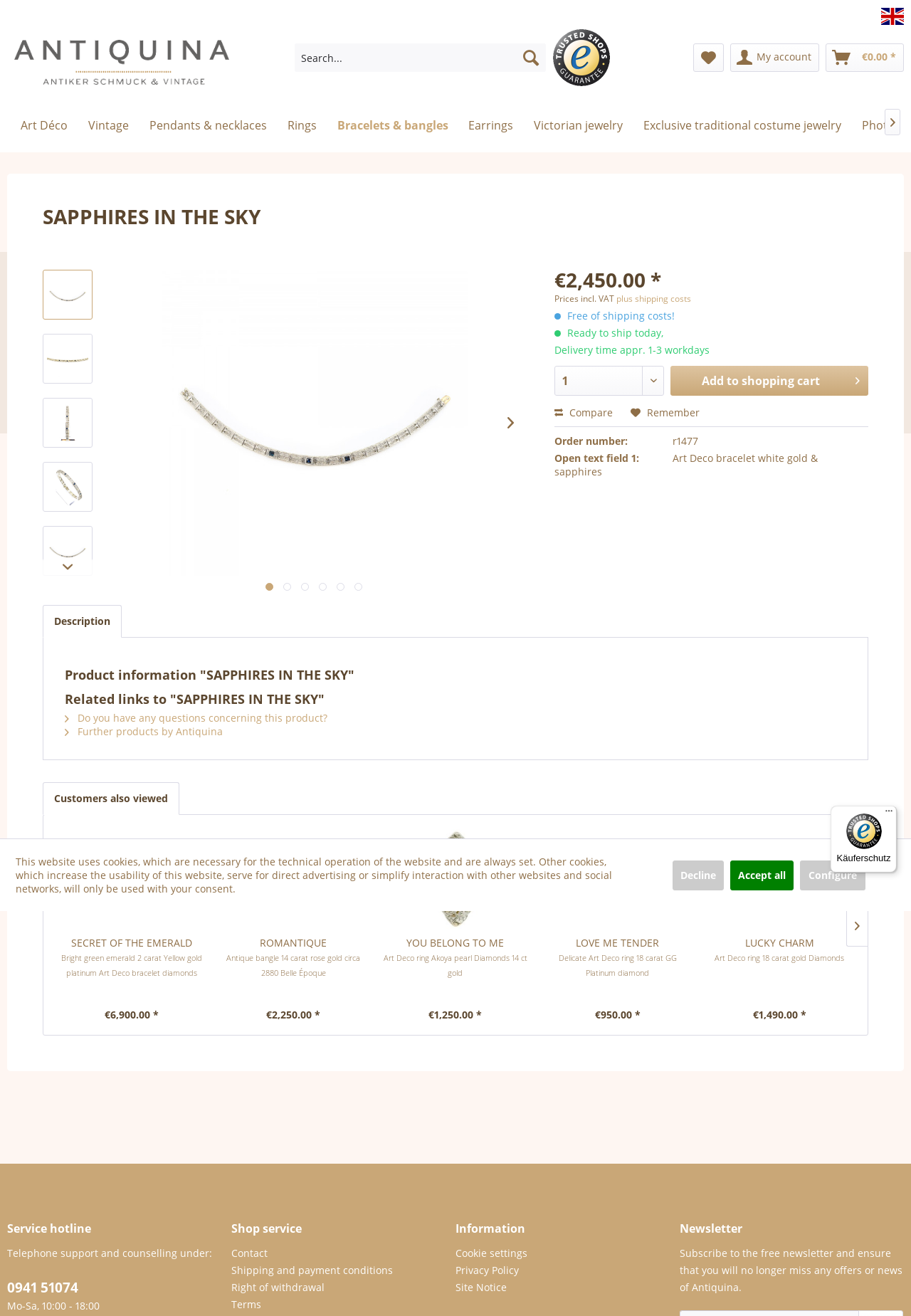Please study the image and answer the question comprehensively:
What is the estimated delivery time for this product?

The estimated delivery time for this product can be found in the product information section, where it is stated that the delivery time is approximately 1-3 workdays.